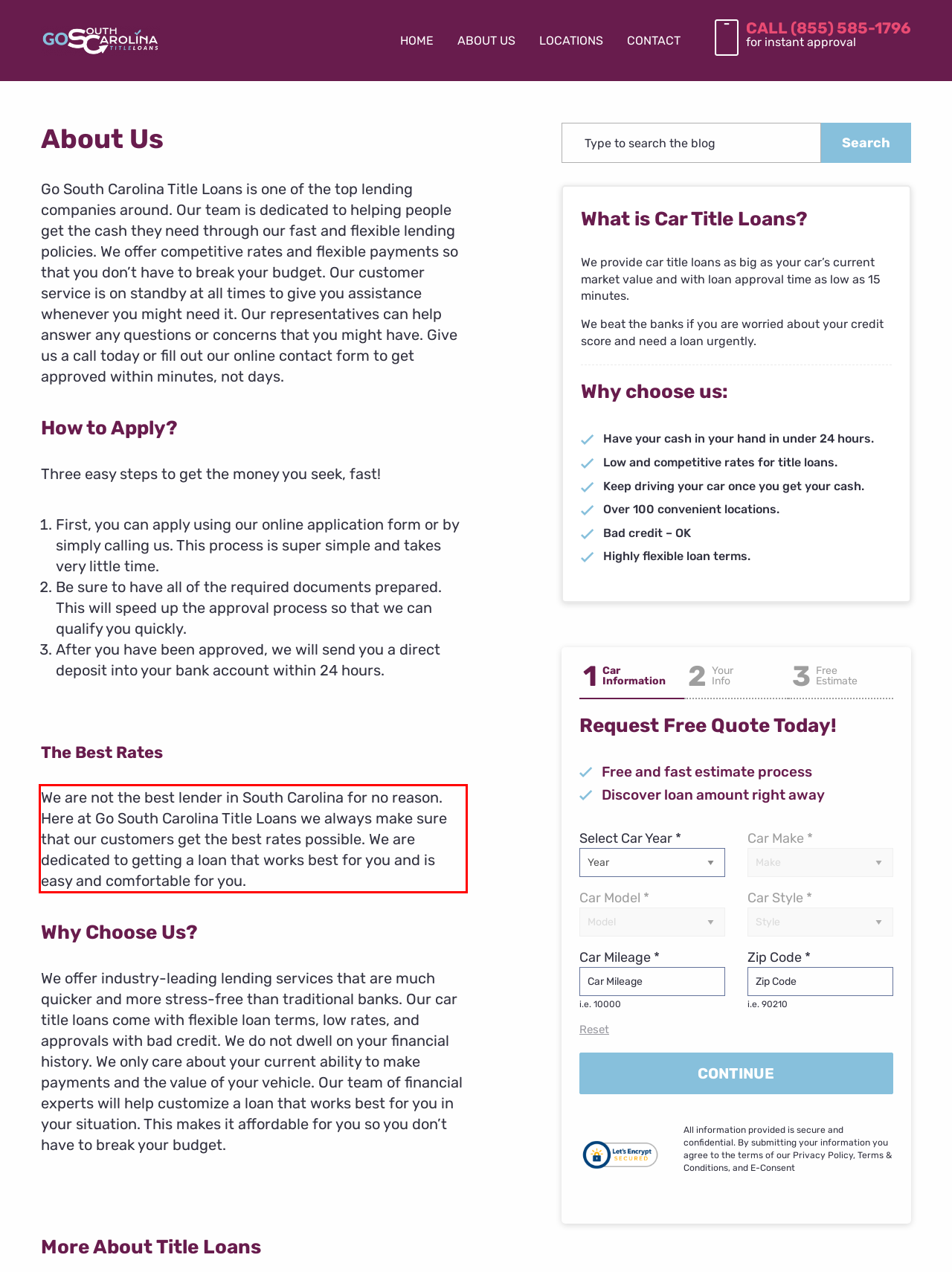You have a screenshot of a webpage with a red bounding box. Identify and extract the text content located inside the red bounding box.

We are not the best lender in South Carolina for no reason. Here at Go South Carolina Title Loans we always make sure that our customers get the best rates possible. We are dedicated to getting a loan that works best for you and is easy and comfortable for you.